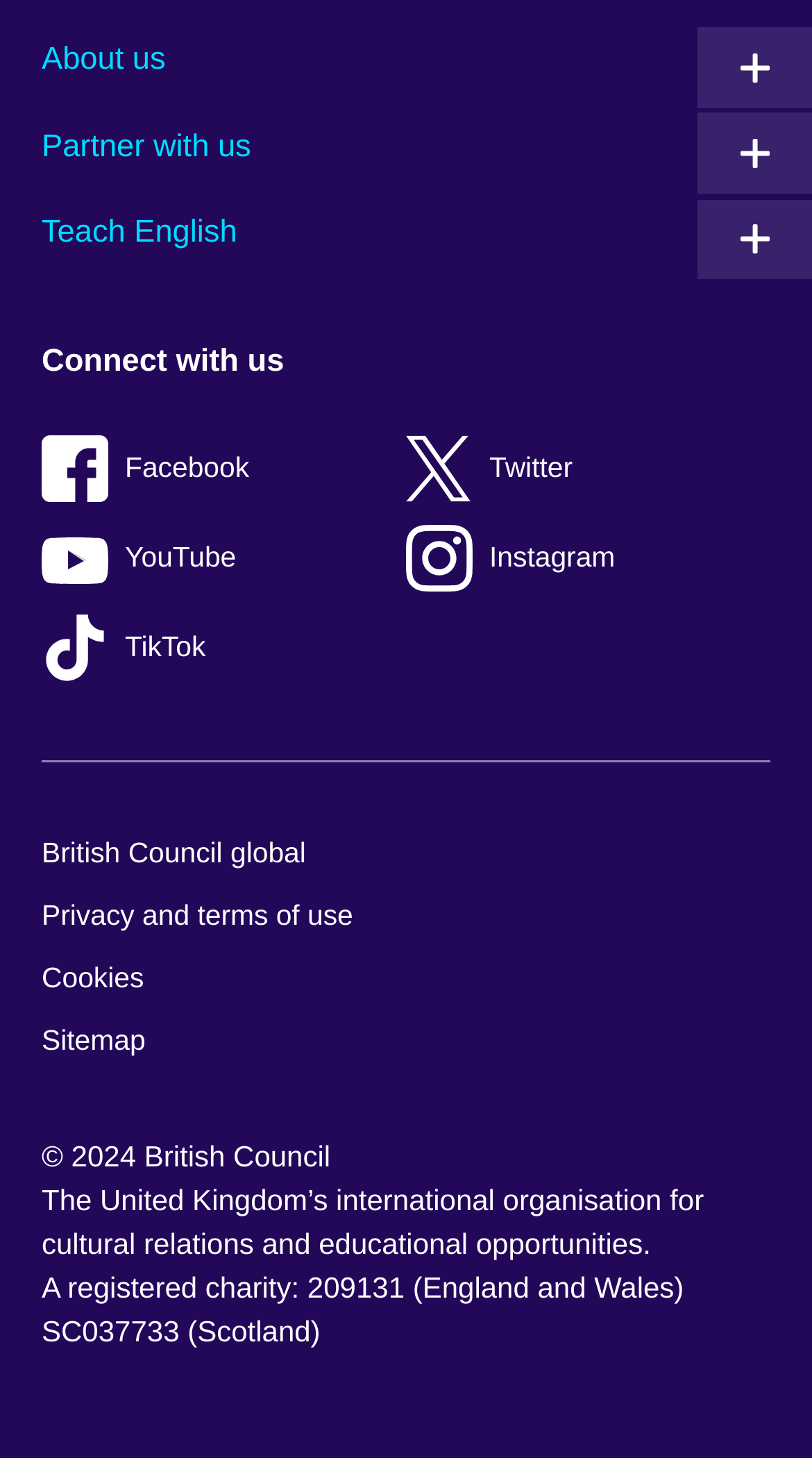What is the organization's name?
Please provide a comprehensive answer based on the contents of the image.

I found the organization's name by looking at the bottom of the webpage, where it says '© 2024 British Council' and also in the link 'British Council global'.